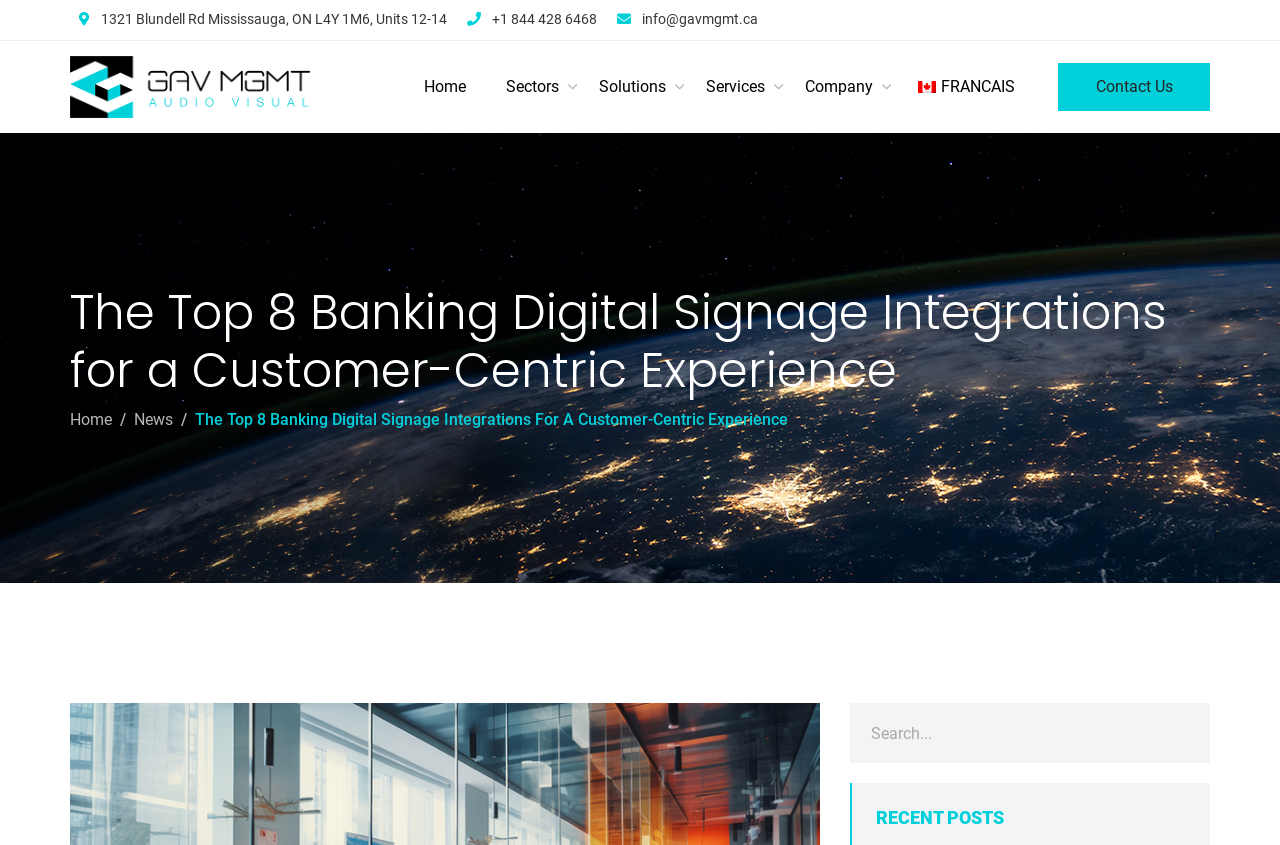Please locate the clickable area by providing the bounding box coordinates to follow this instruction: "Search for something".

[0.664, 0.832, 0.945, 0.903]